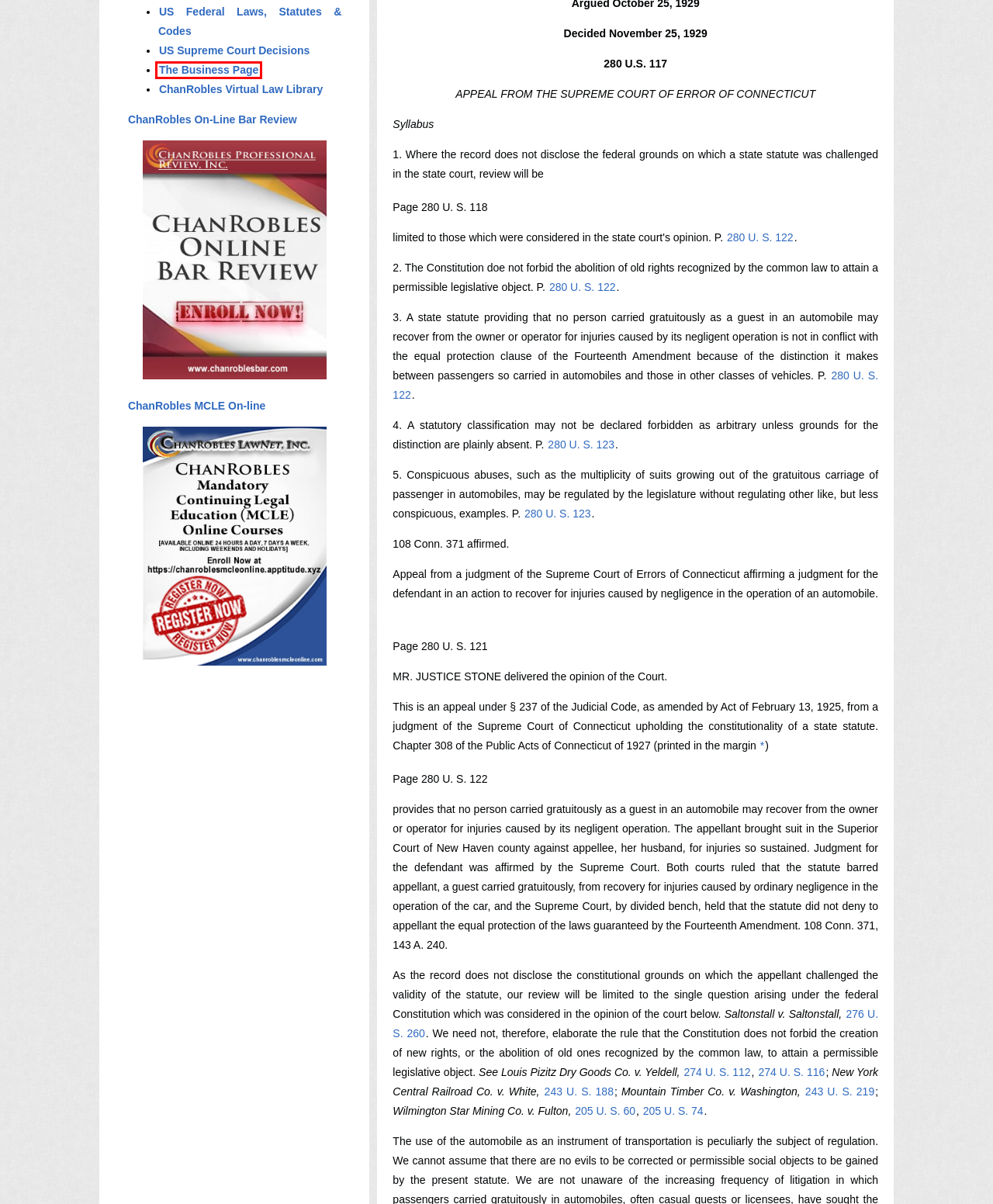You are presented with a screenshot of a webpage that includes a red bounding box around an element. Determine which webpage description best matches the page that results from clicking the element within the red bounding box. Here are the candidates:
A. WILMINGTON STAR MINING CO. V. FULTON, 205 U. S. 60 (1907)
B. SALTONSTALL V. SALTONSTALL, 276 U. S. 260 (1928)
C. MOUNTAIN TIMBER CO. V. WASHINGTON, 243 U. S. 219 (1917)
D. Home
E. Welcome to ChanRobles Internet Bar Review!
F. THE BUSINESS PAGE : CHAN ROBLES & ASSOCIATES LAW FIRM - HOME OF THE CHAN
ROBLES VIRTUAL LAW LIBRARY
G. LOUIS PIZITZ DRY GOODS CO., INC. V. YELDELL, 274 U. S. 112 (1927)
H. NEW YORK CENTRAL R. CO. V. WHITE, 243 U. S. 188 (1917)

F